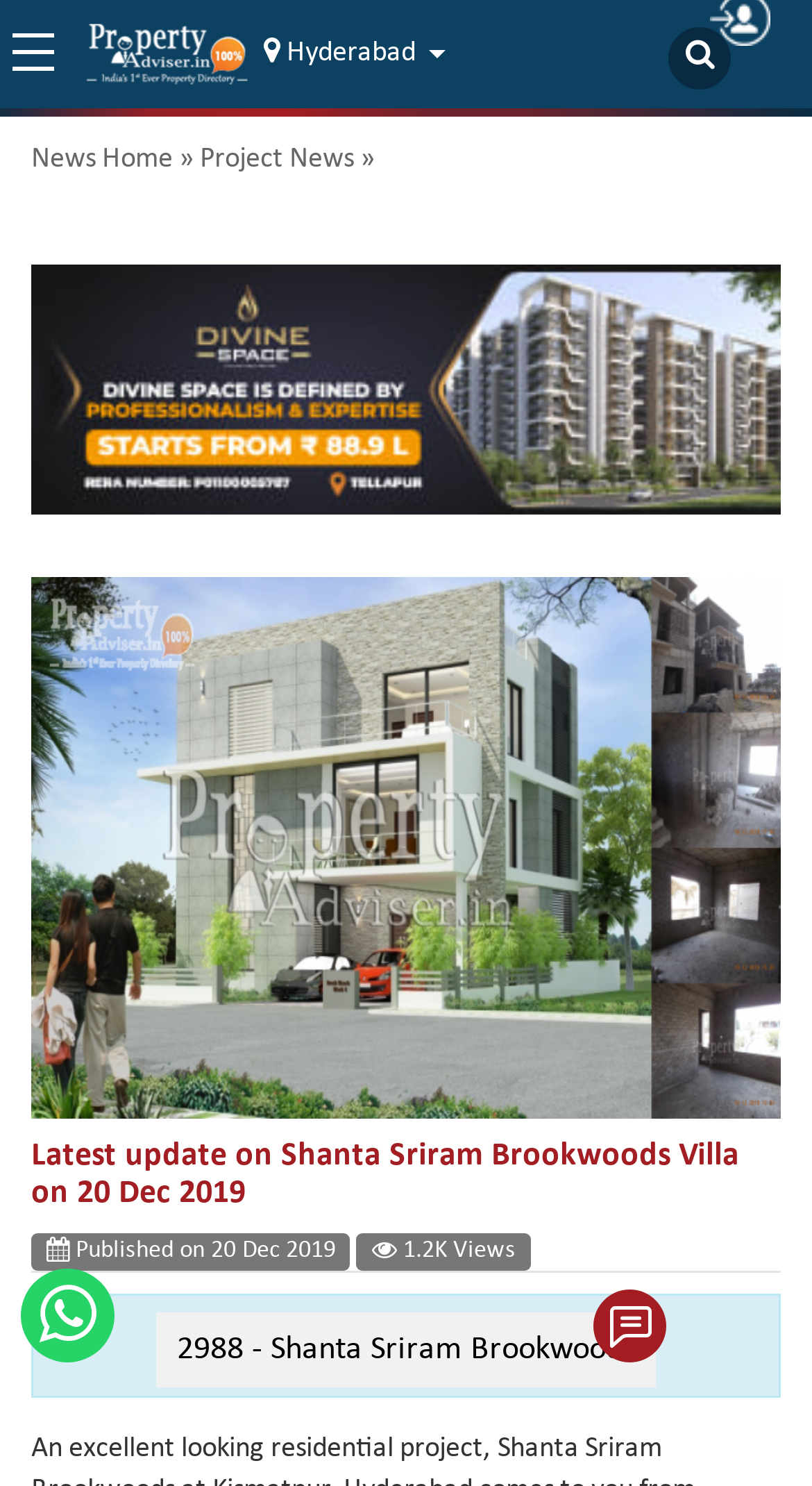Specify the bounding box coordinates (top-left x, top-left y, bottom-right x, bottom-right y) of the UI element in the screenshot that matches this description: News Home

[0.038, 0.097, 0.213, 0.118]